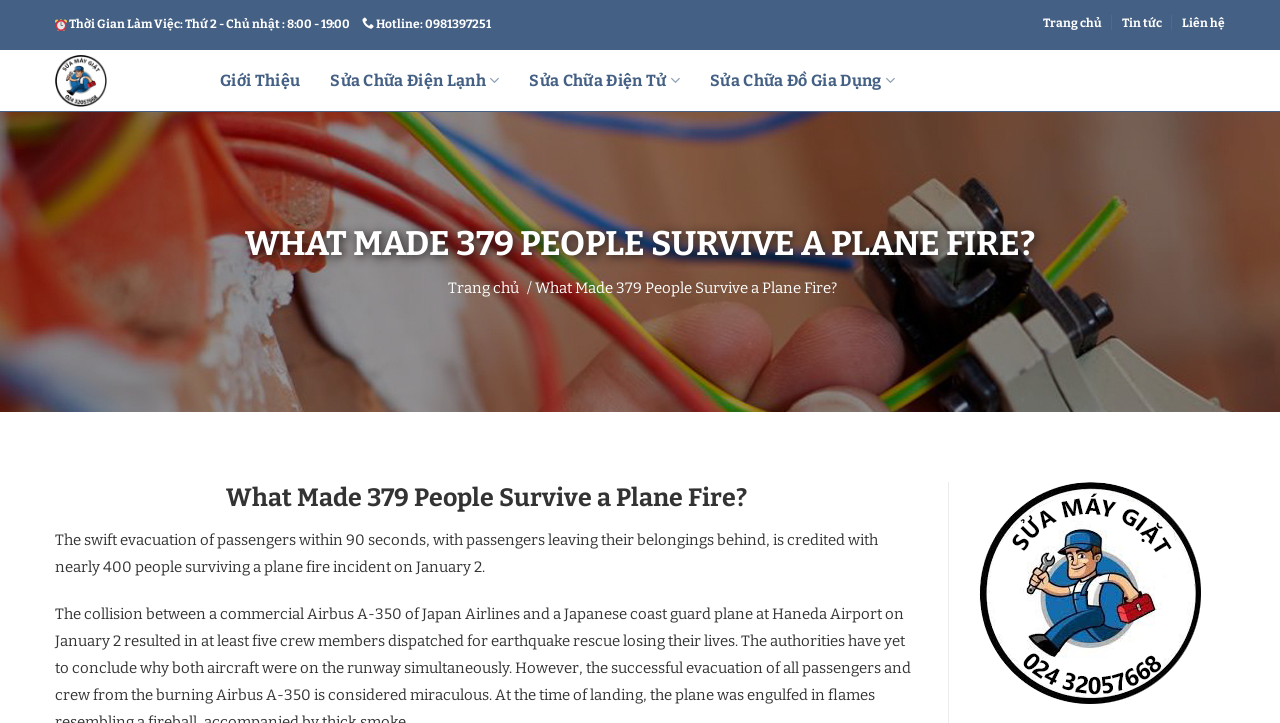Please identify the bounding box coordinates of the element that needs to be clicked to perform the following instruction: "Click the hotline number".

[0.332, 0.024, 0.384, 0.043]